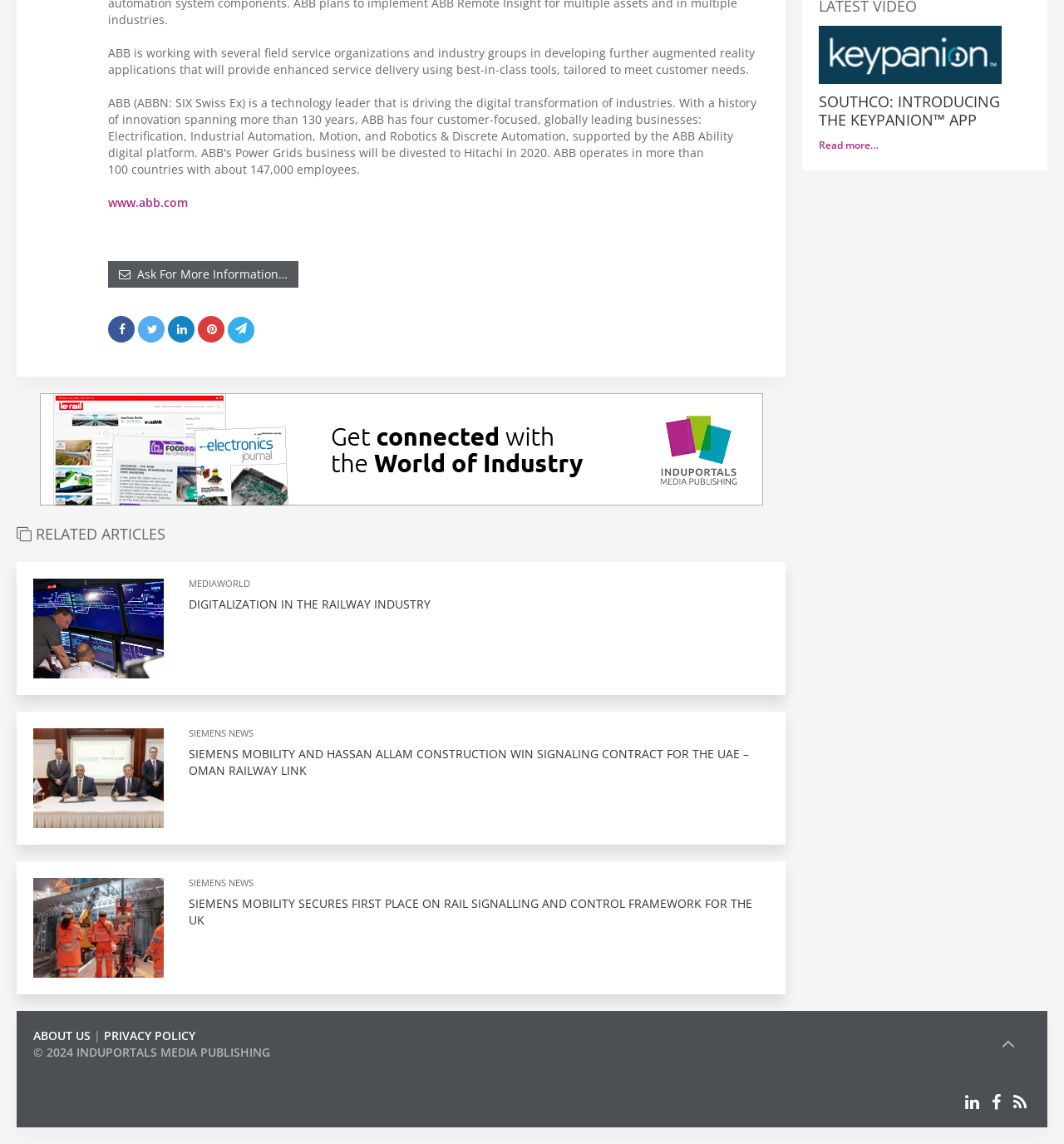Look at the image and answer the question in detail:
What is the name of the railway industry news article?

The question can be answered by reading the link element with ID 463, which states the title of the news article.